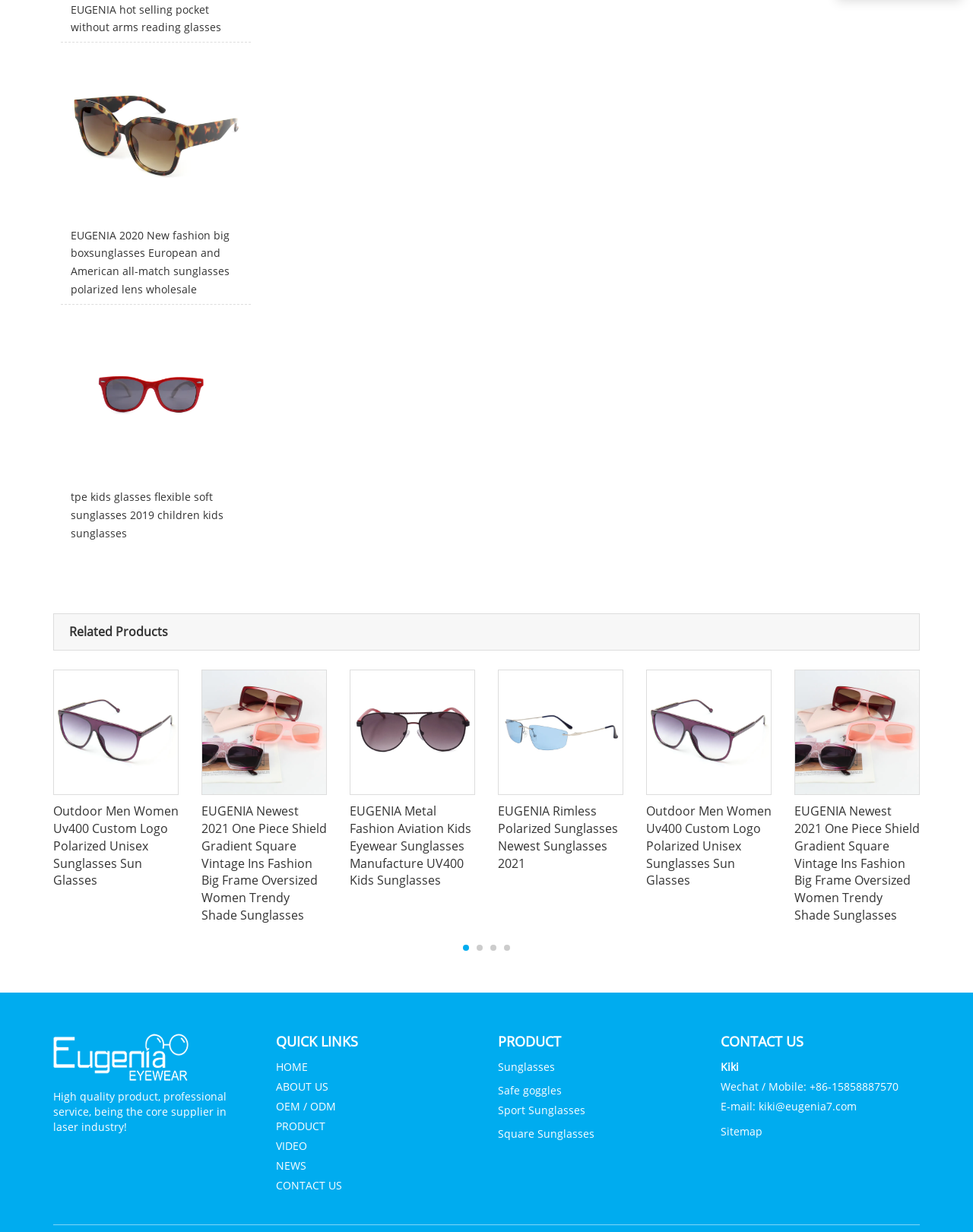Can you show the bounding box coordinates of the region to click on to complete the task described in the instruction: "Check out Outdoor Men Women Uv400 Custom Logo Polarized Unisex Sunglasses"?

[0.055, 0.544, 0.184, 0.728]